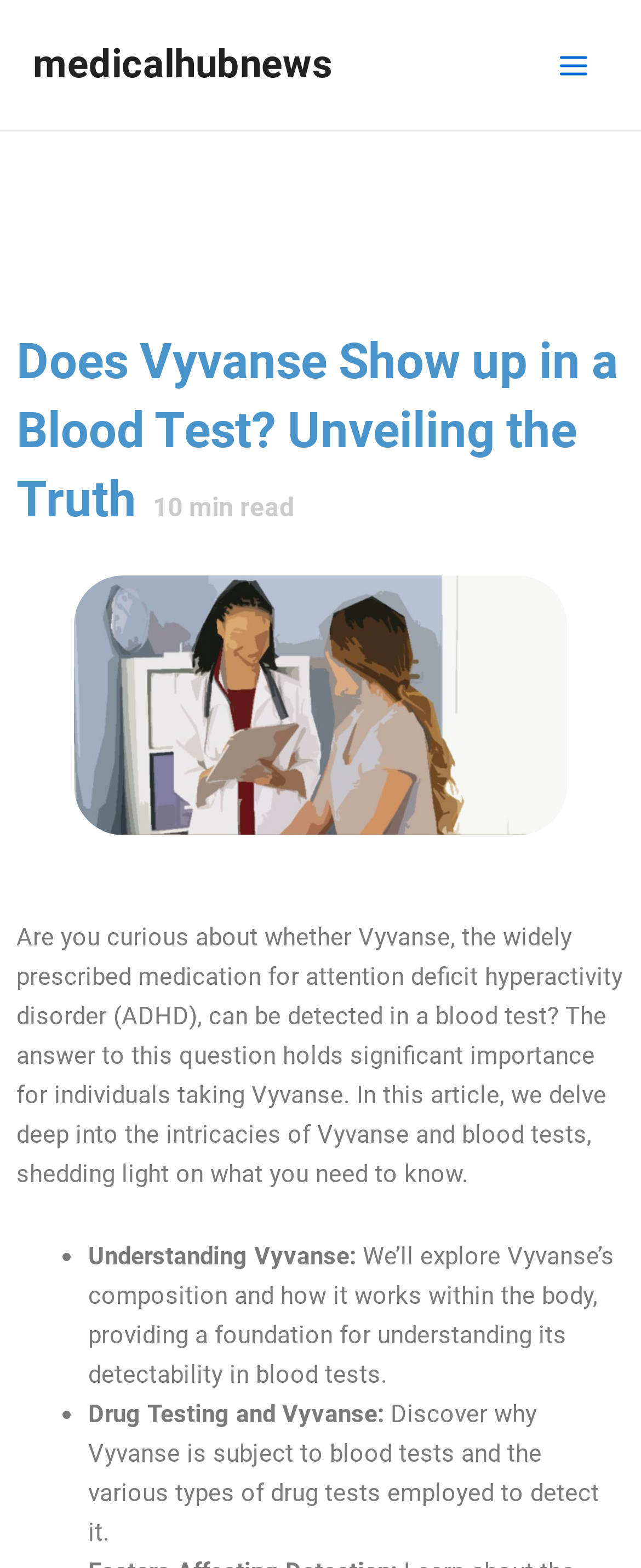Extract the bounding box coordinates for the HTML element that matches this description: "medicalhubnews". The coordinates should be four float numbers between 0 and 1, i.e., [left, top, right, bottom].

[0.051, 0.0, 0.532, 0.028]